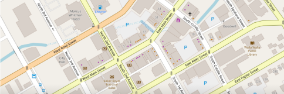Illustrate the scene in the image with a detailed description.

The image depicts a detailed street map of Walla Walla, Washington, highlighting various streets, buildings, and notable landmarks within the area. This map serves as a visual representation of local geography, showcasing main roads and a layout that can assist residents and visitors in navigating the space. It is particularly relevant in the context of Cathy McMorris Rodgers' office location, which is indicated nearby. The office can be found at 26 E. Main Street, Suite 2, and is central to the Walla Walla community, emphasizing the representative's connection to the region.